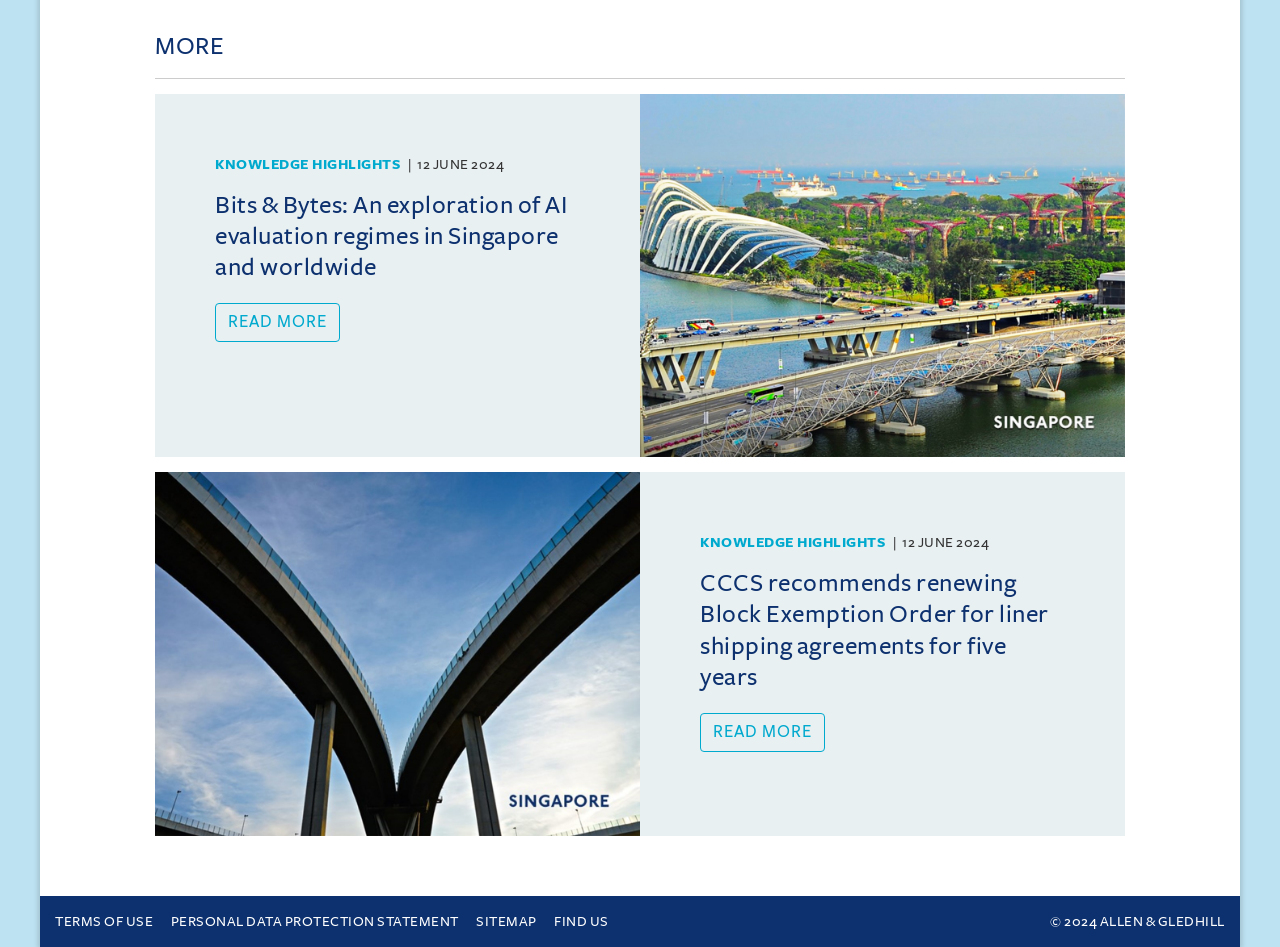What is the title of the second article?
Examine the webpage screenshot and provide an in-depth answer to the question.

I found the title by looking at the heading element 'CCCS recommends renewing Block Exemption Order for liner shipping agreements for five years' which is a child of the second article element.